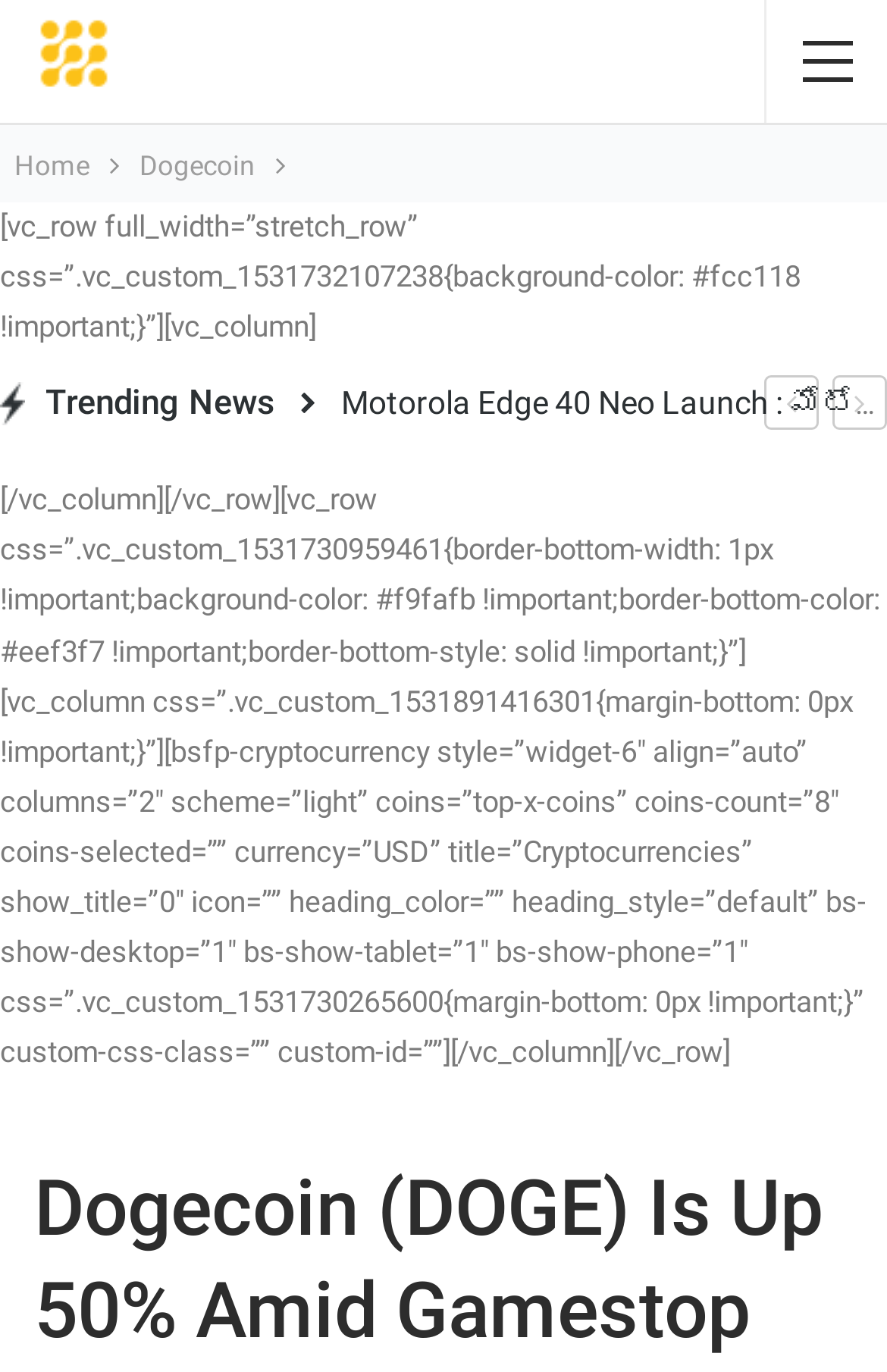Determine the webpage's heading and output its text content.

Dogecoin (DOGE) Is Up 50% Amid Gamestop Stocks And Trading Volume